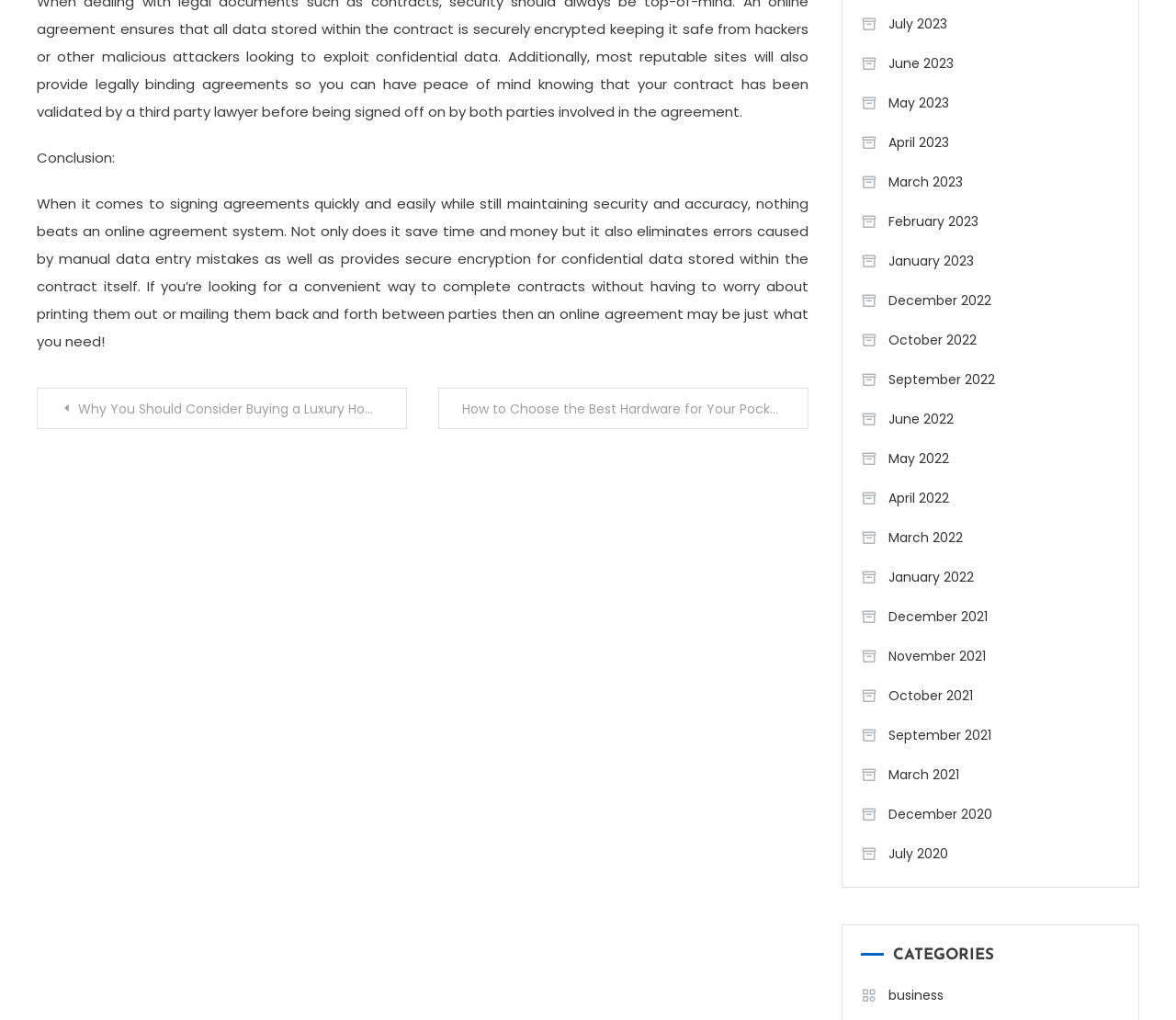Identify the bounding box coordinates of the clickable region to carry out the given instruction: "Explore 'business' category".

[0.732, 0.961, 0.802, 0.99]